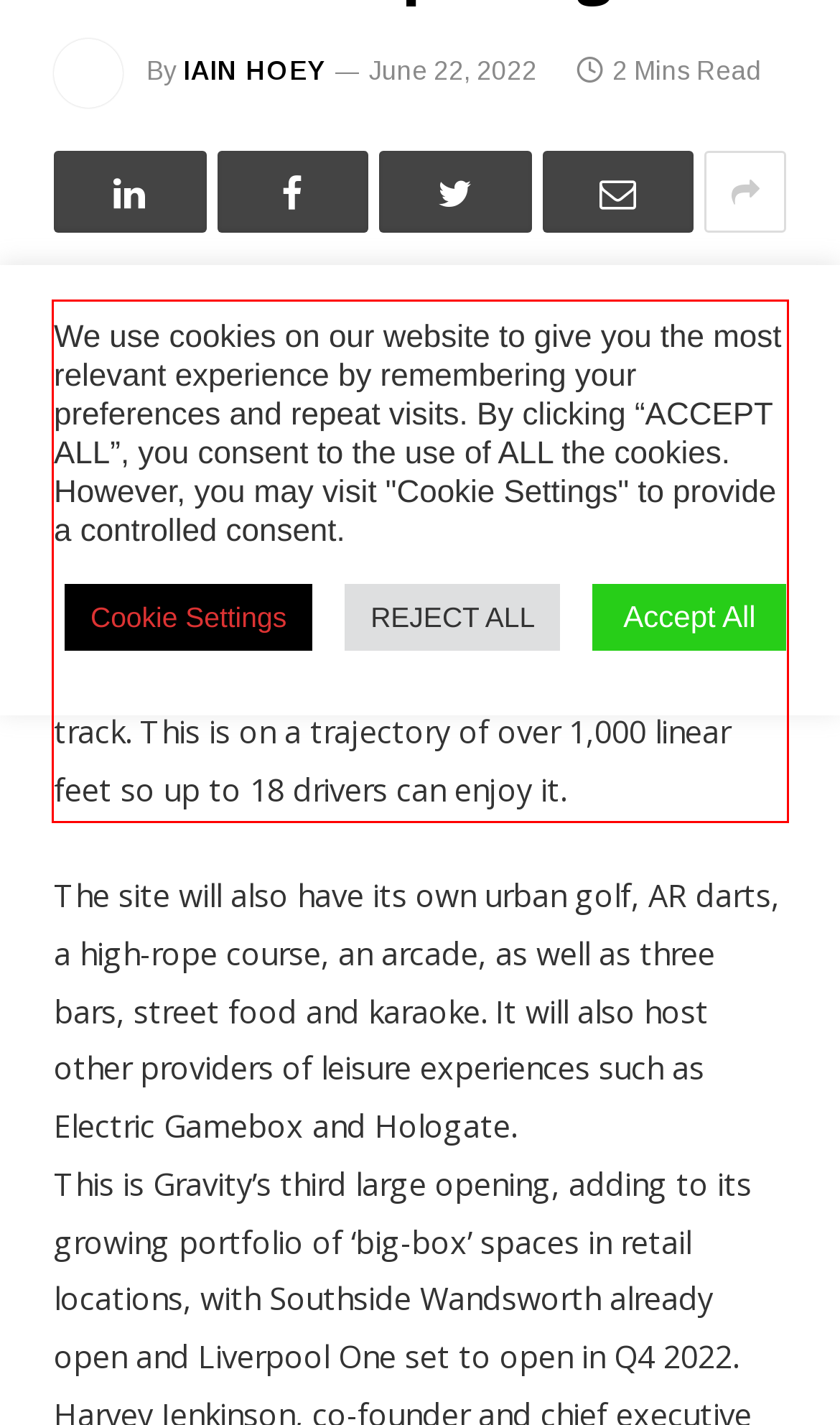You have a webpage screenshot with a red rectangle surrounding a UI element. Extract the text content from within this red bounding box.

Gravity Active Entertainment’s next ‘big-box’ location will be at Westfield Stratford City. With a £10m investment, this new 60,000sq ft leisure experience, in partnership with URW, will be defined by a karting concept not seen anywhere in the world with a system of two tracks that can be operated separately or combined into a super track. This is on a trajectory of over 1,000 linear feet so up to 18 drivers can enjoy it.